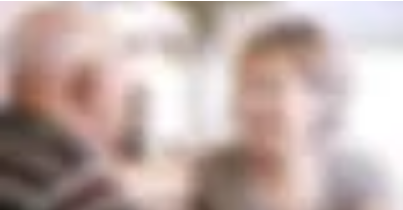What is the context of the image?
Based on the screenshot, provide your answer in one word or phrase.

Akamis Bio's clinical trials